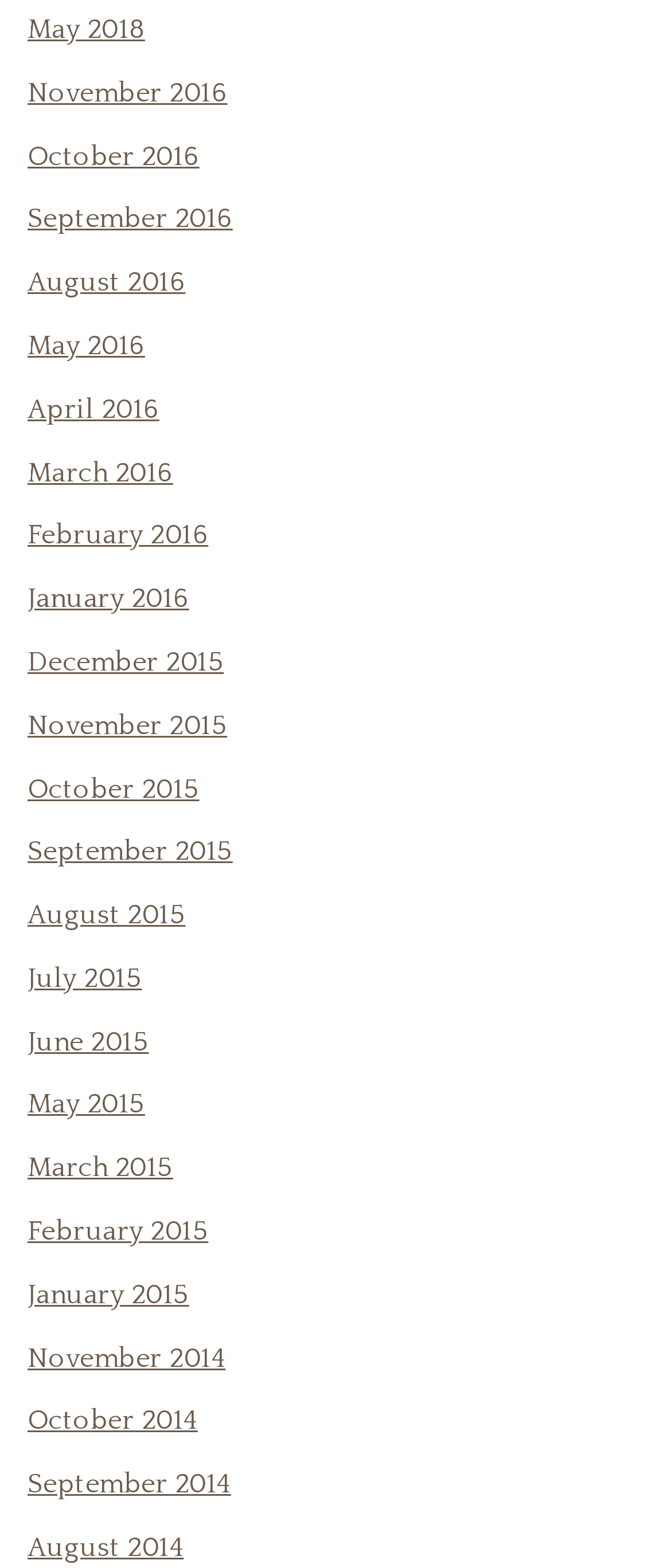Are there any months available in 2017?
Look at the image and respond with a one-word or short-phrase answer.

No